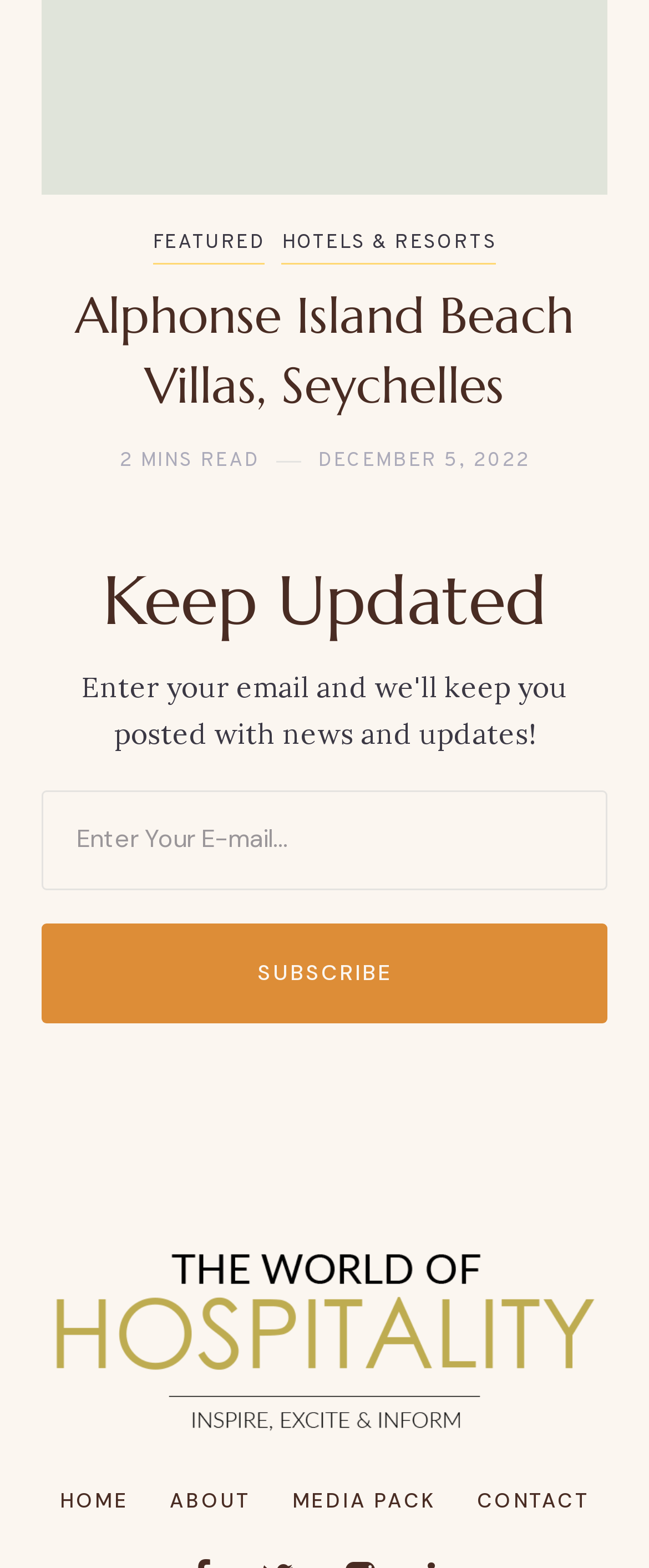Please determine the bounding box coordinates for the UI element described as: "Media Pack".

[0.424, 0.949, 0.696, 0.966]